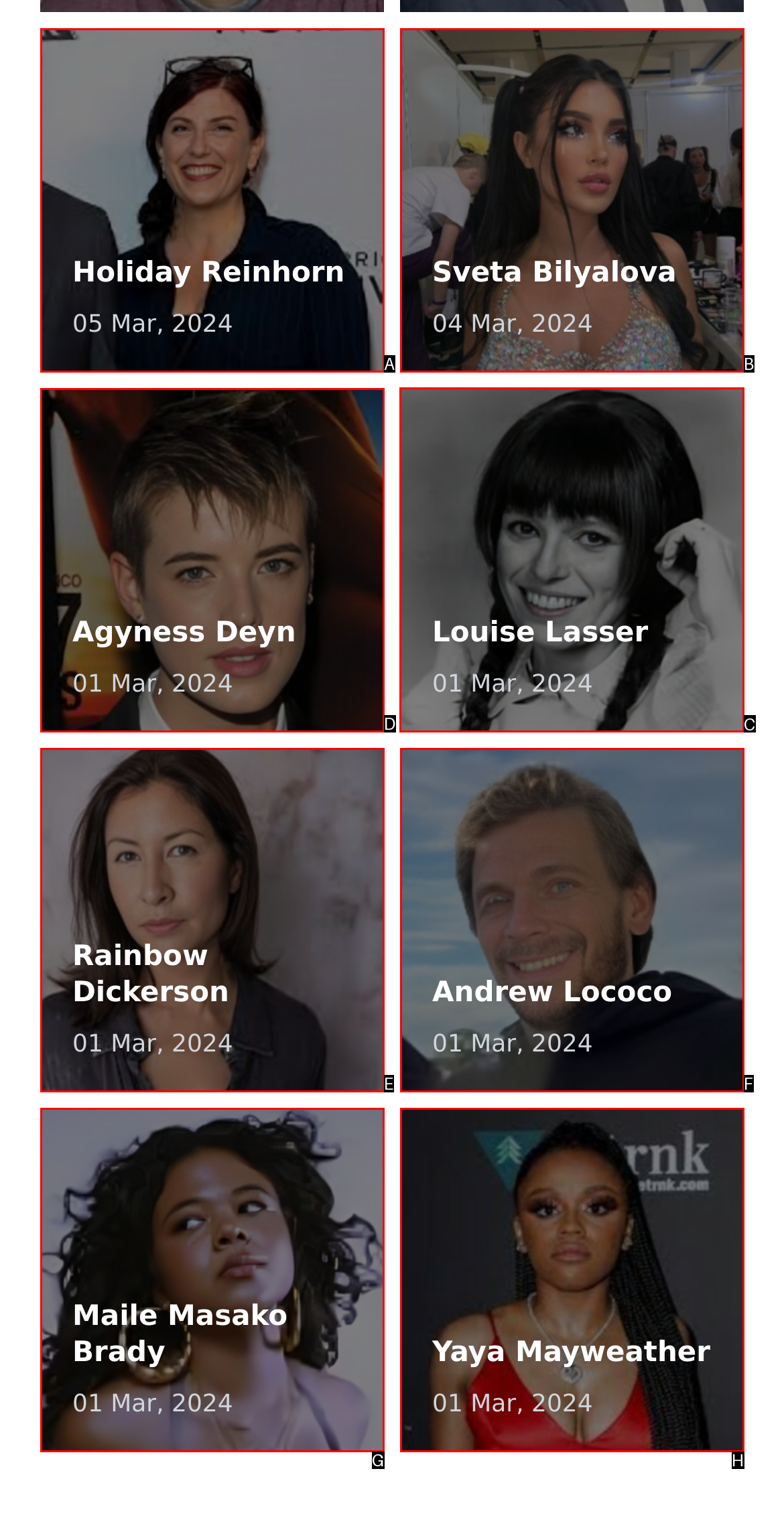Which option should be clicked to execute the task: Visit Louise Lasser's page?
Reply with the letter of the chosen option.

C